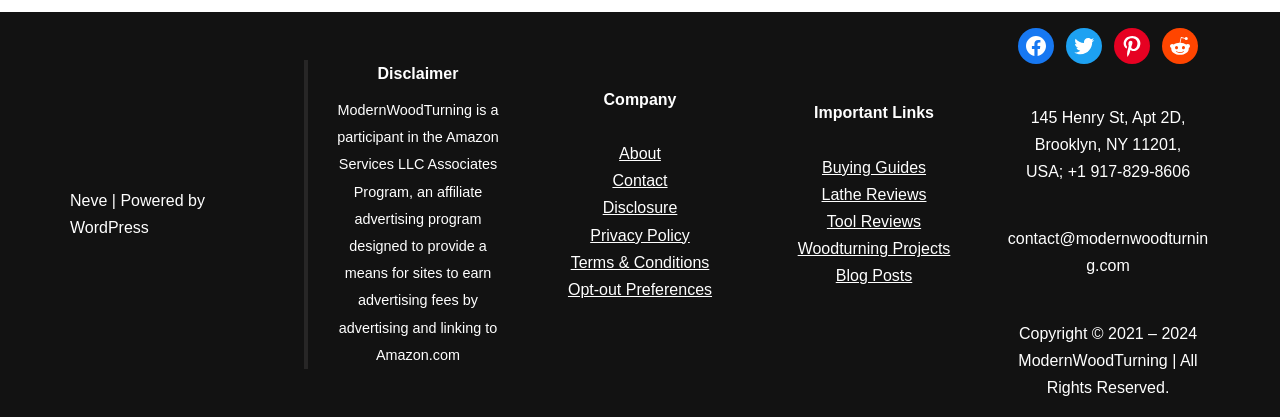What is the address of the company?
Identify the answer in the screenshot and reply with a single word or phrase.

145 Henry St, Apt 2D, Brooklyn, NY 11201, USA